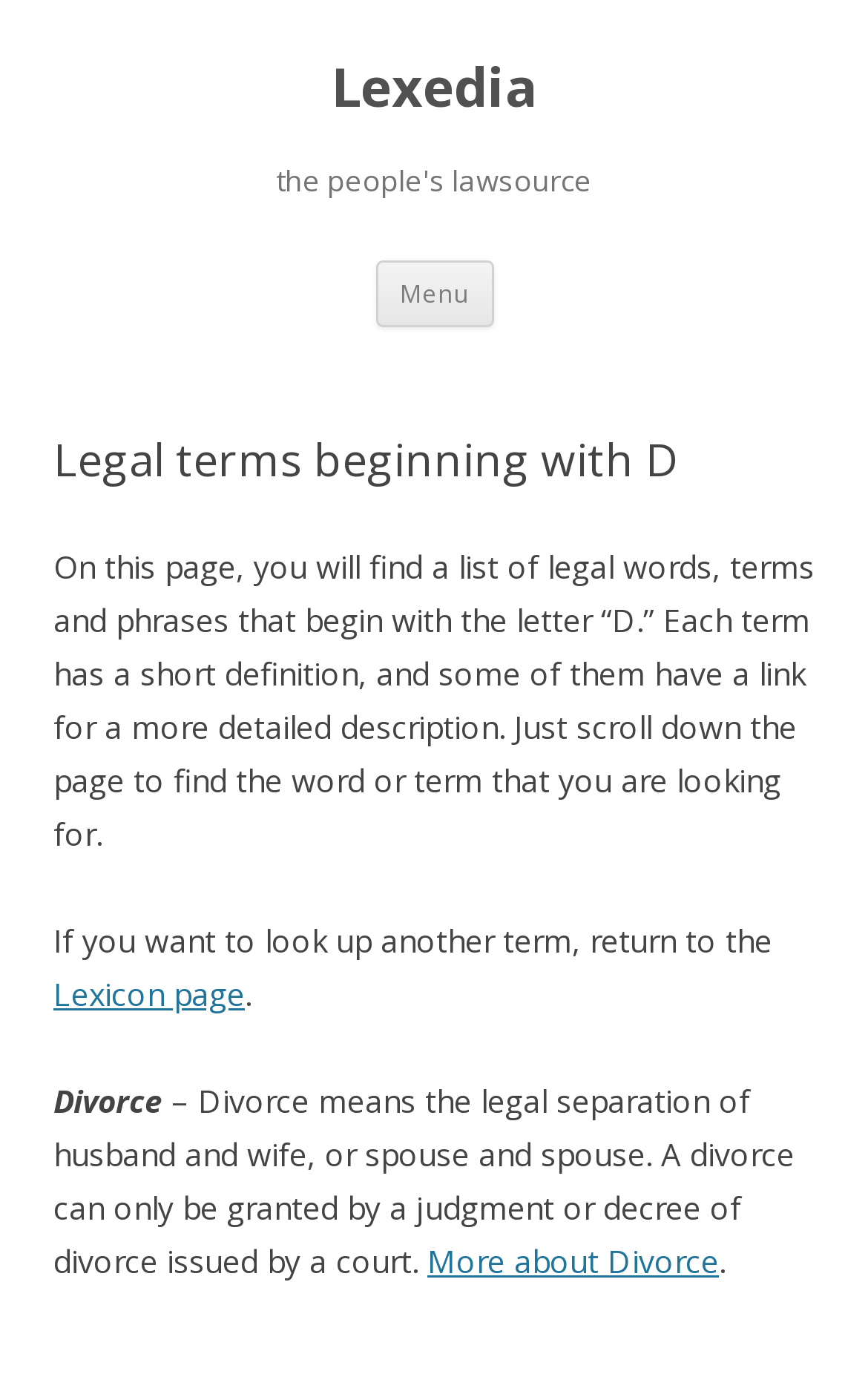Find the bounding box coordinates for the HTML element specified by: "More about Divorce".

[0.492, 0.902, 0.828, 0.932]